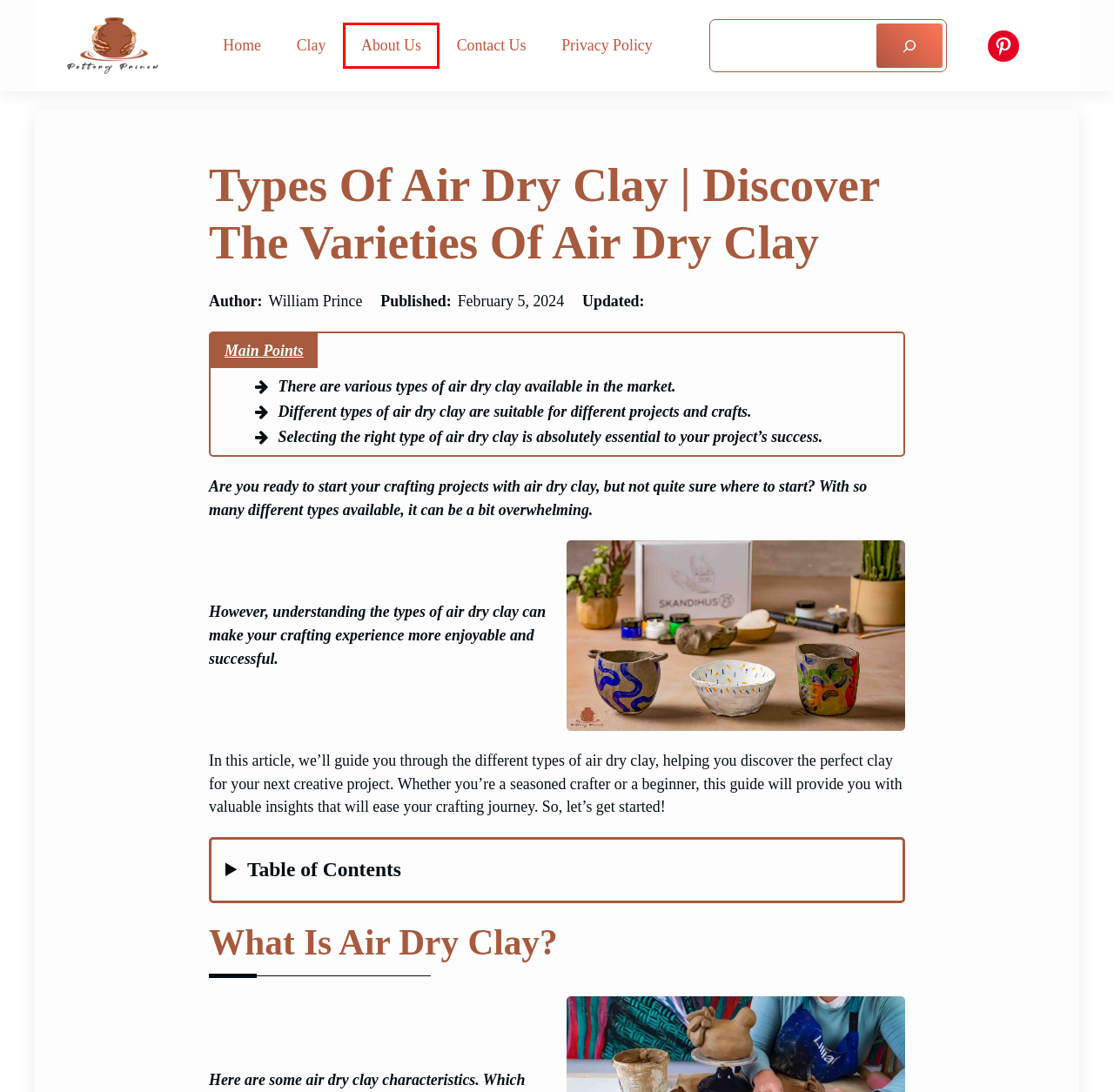Examine the screenshot of a webpage with a red bounding box around a UI element. Select the most accurate webpage description that corresponds to the new page after clicking the highlighted element. Here are the choices:
A. Contact Us | Pottery Prince
B. Cookies Policy For Pottery Prince
C. About Us | Pottery Prince
D. Terms And Conditions | Pottery Prince
E. Clay | Pottery Prince
F. Pottery Prince | Handcrafted Pottery That Tells A Story
G. Can You Paint Air Dry Clay Before It Dries? [Proper Way]
H. Privacy Policy For Pottery Prince

C